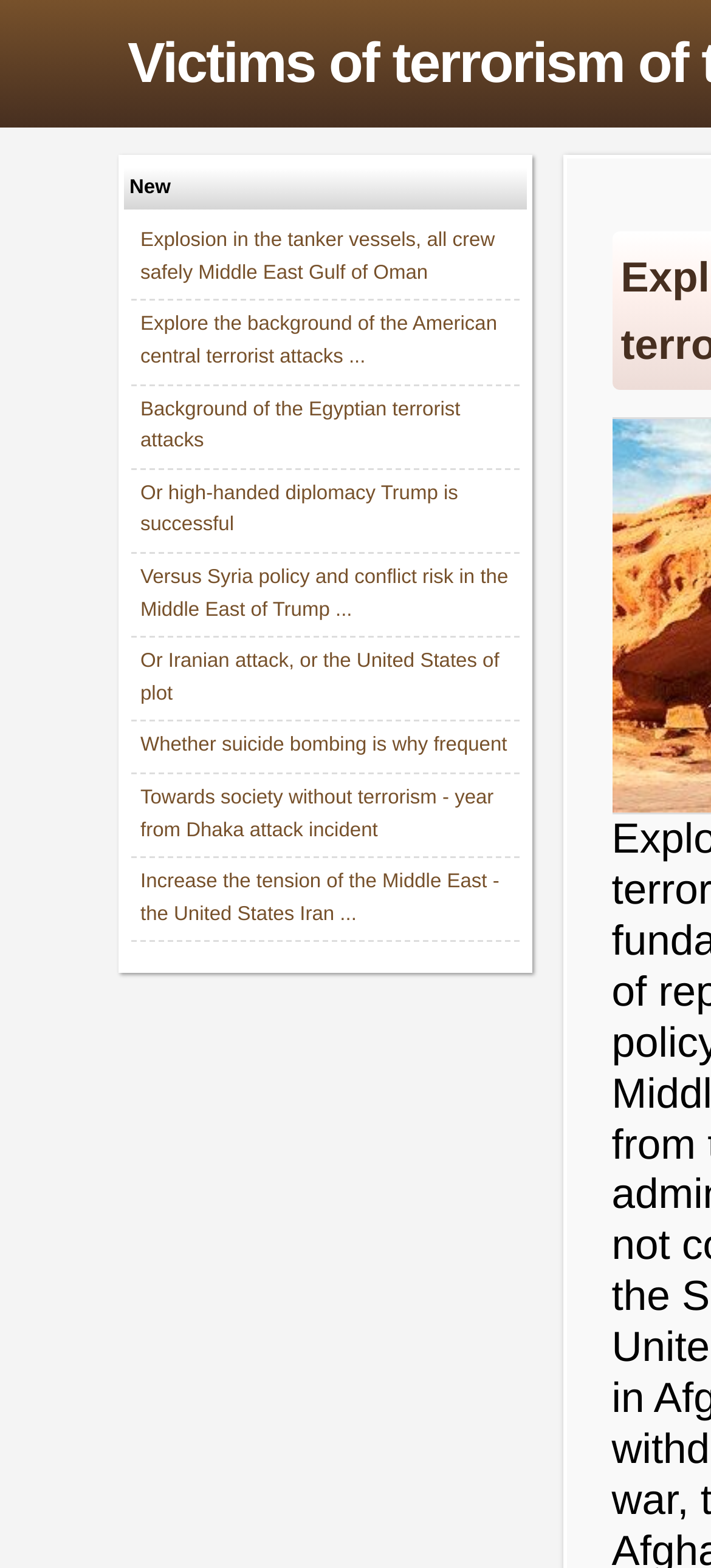Is there a link about Trump on this webpage? Observe the screenshot and provide a one-word or short phrase answer.

Yes